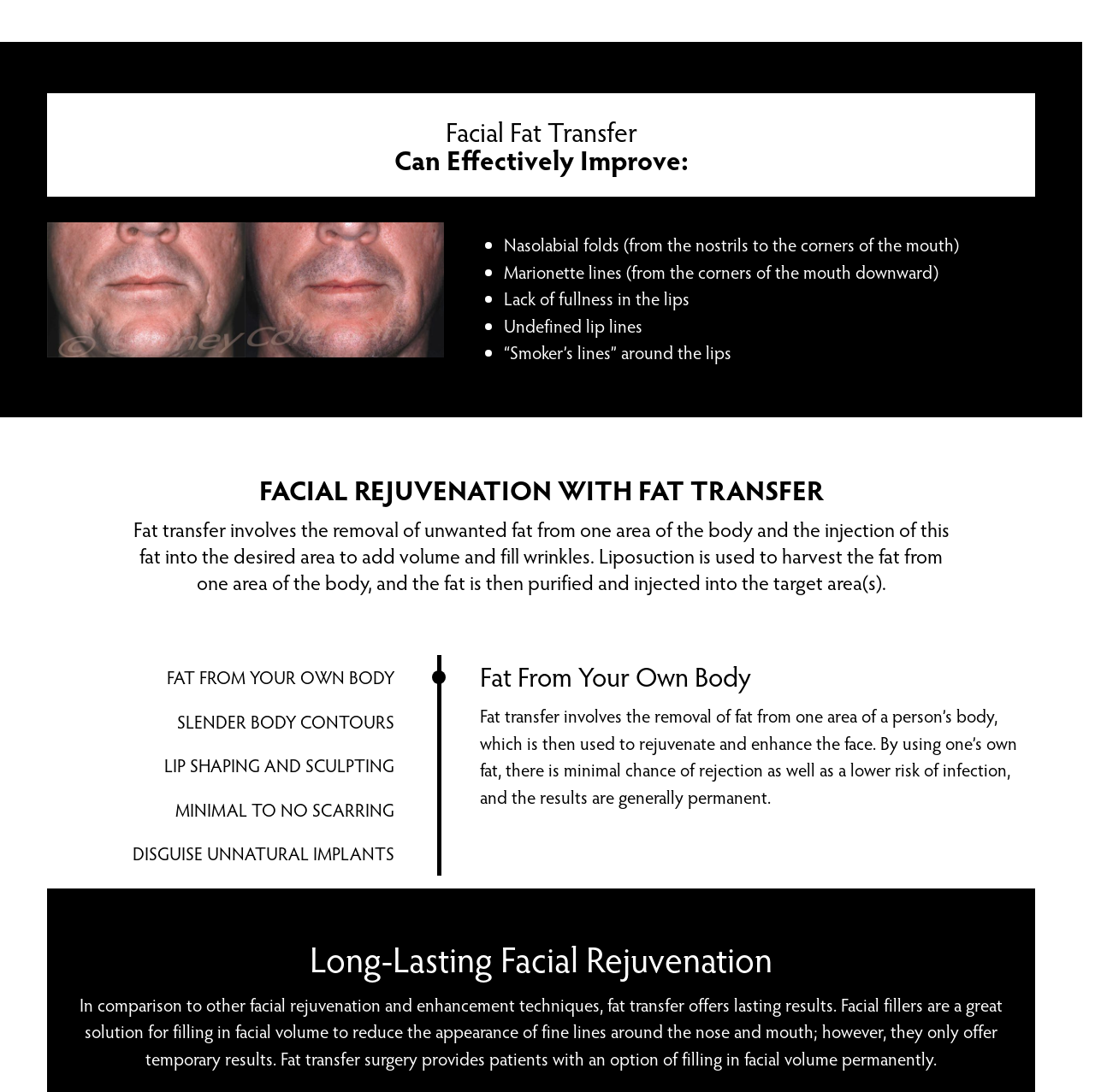Predict the bounding box coordinates of the UI element that matches this description: "Free Fire Advance Server". The coordinates should be in the format [left, top, right, bottom] with each value between 0 and 1.

None